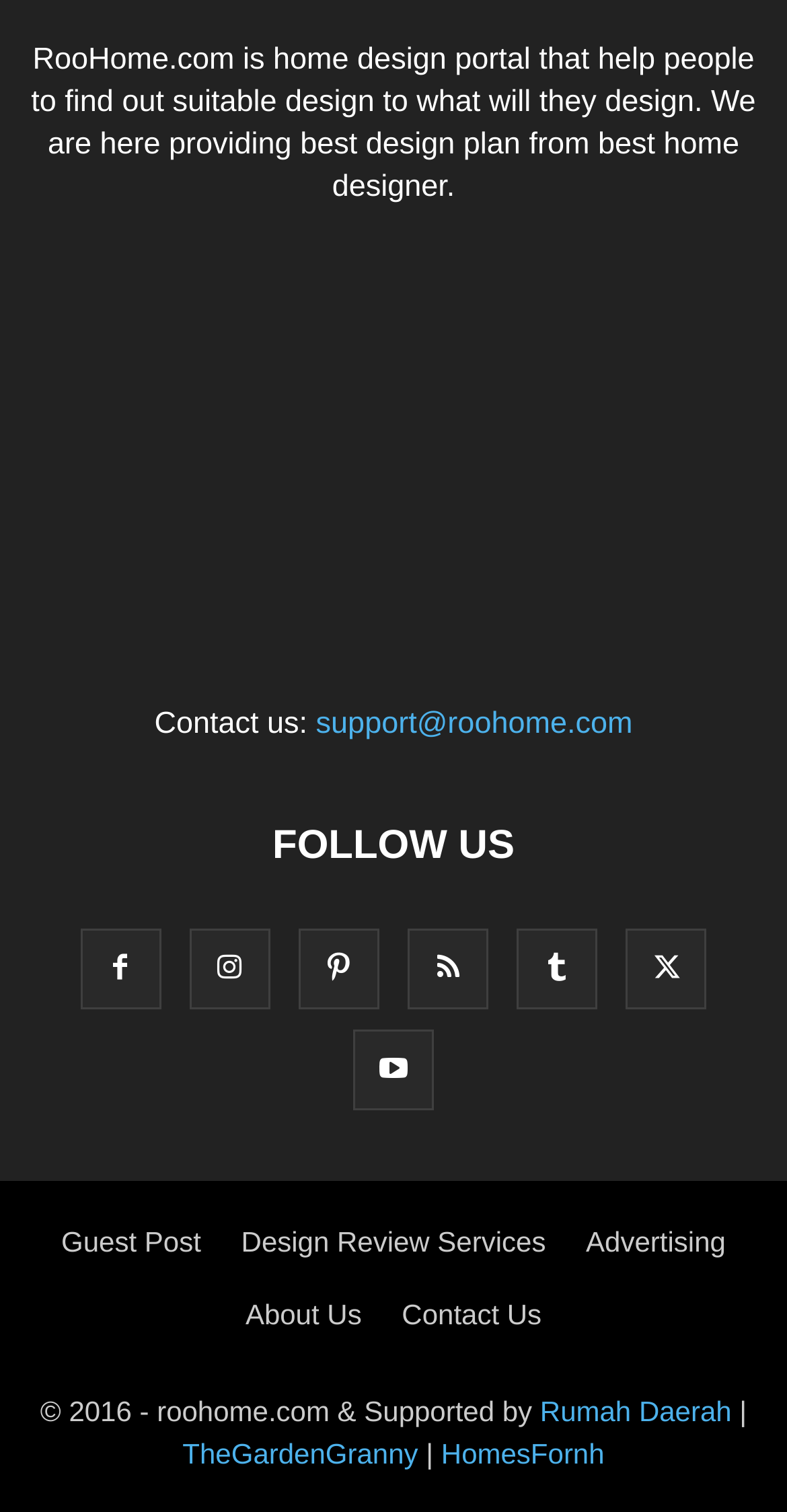What is the copyright year of RooHome.com?
From the details in the image, answer the question comprehensively.

The copyright information at the bottom of the webpage states '© 2016 - roohome.com & Supported by', indicating that the website's copyright year is 2016.